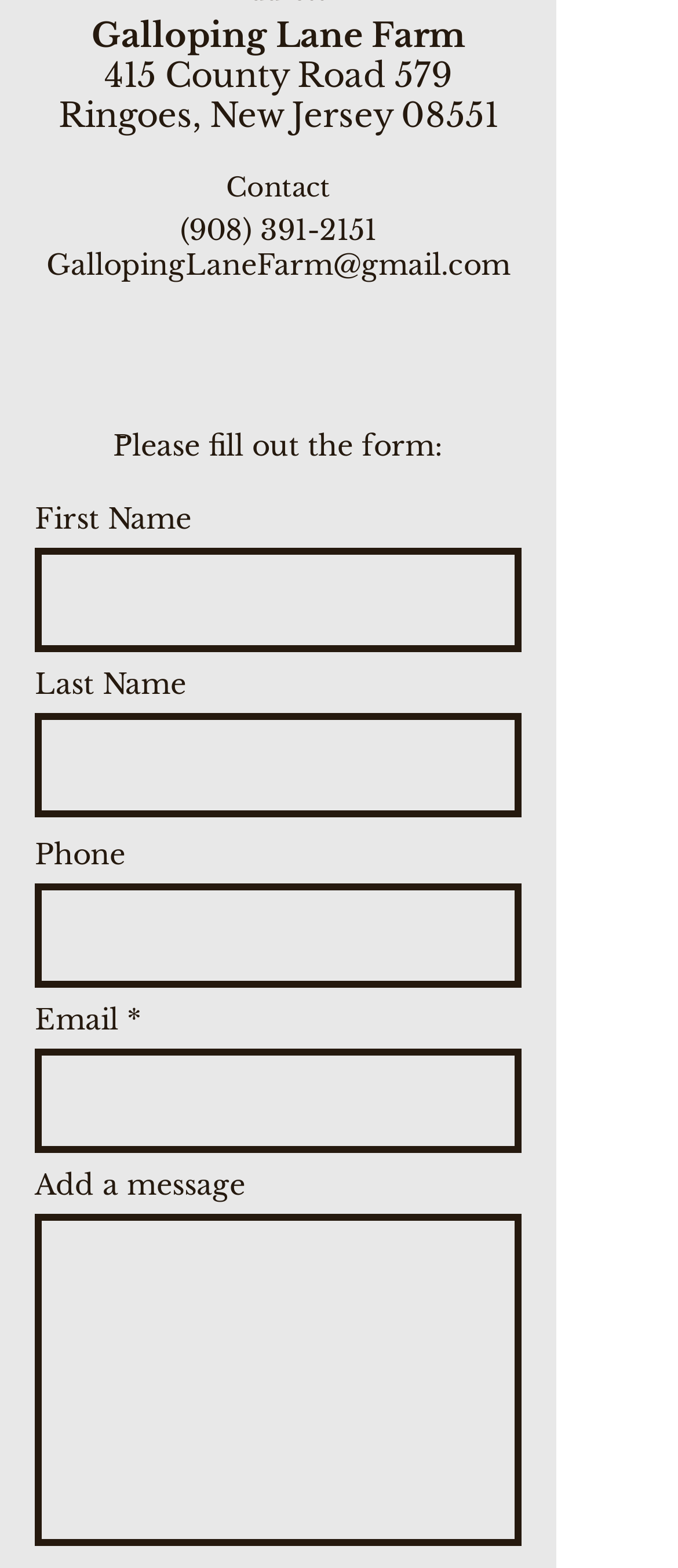Please find the bounding box for the UI element described by: "aria-label="Youtube"".

[0.487, 0.209, 0.564, 0.243]